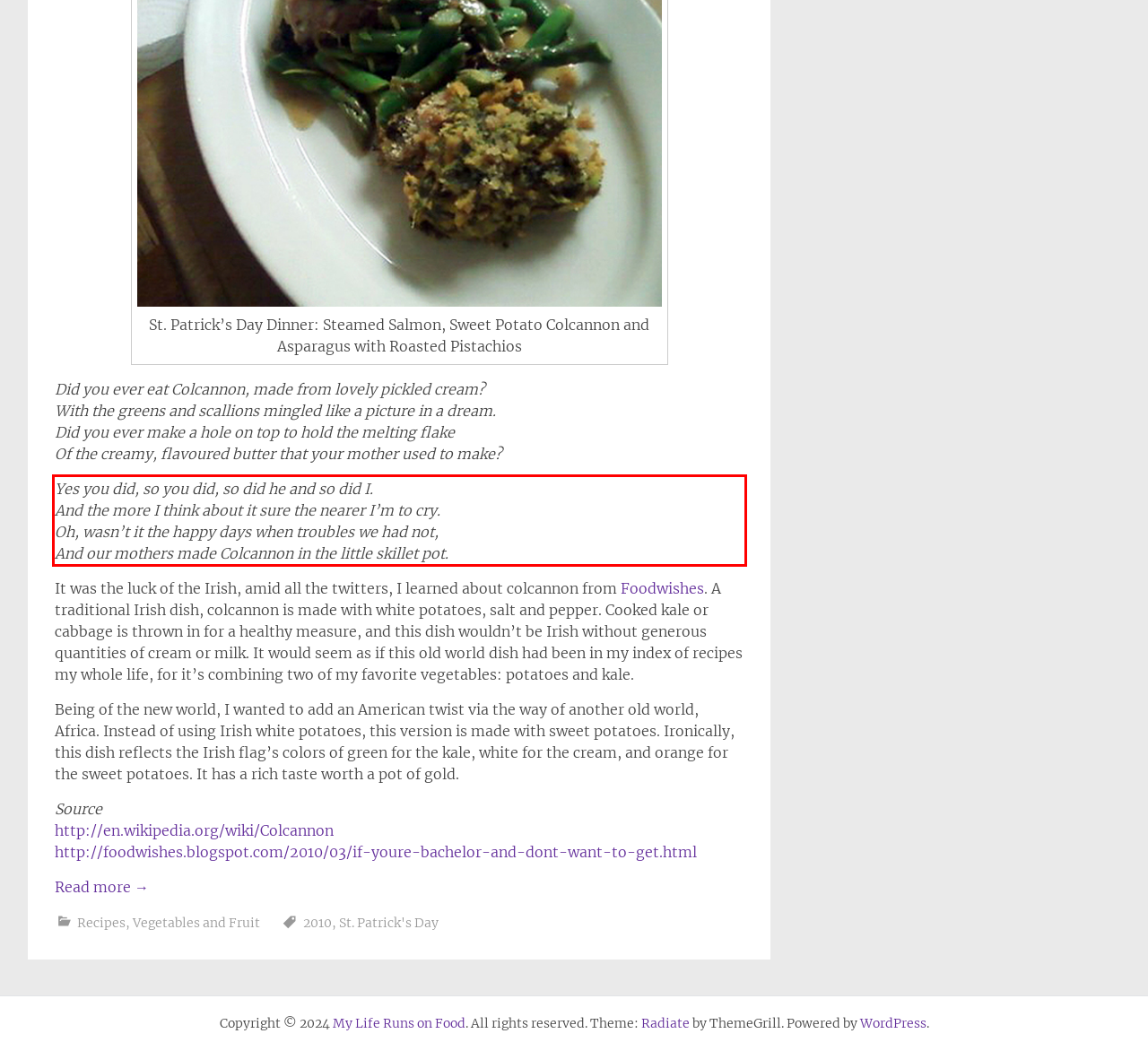Please perform OCR on the UI element surrounded by the red bounding box in the given webpage screenshot and extract its text content.

Yes you did, so you did, so did he and so did I. And the more I think about it sure the nearer I’m to cry. Oh, wasn’t it the happy days when troubles we had not, And our mothers made Colcannon in the little skillet pot.